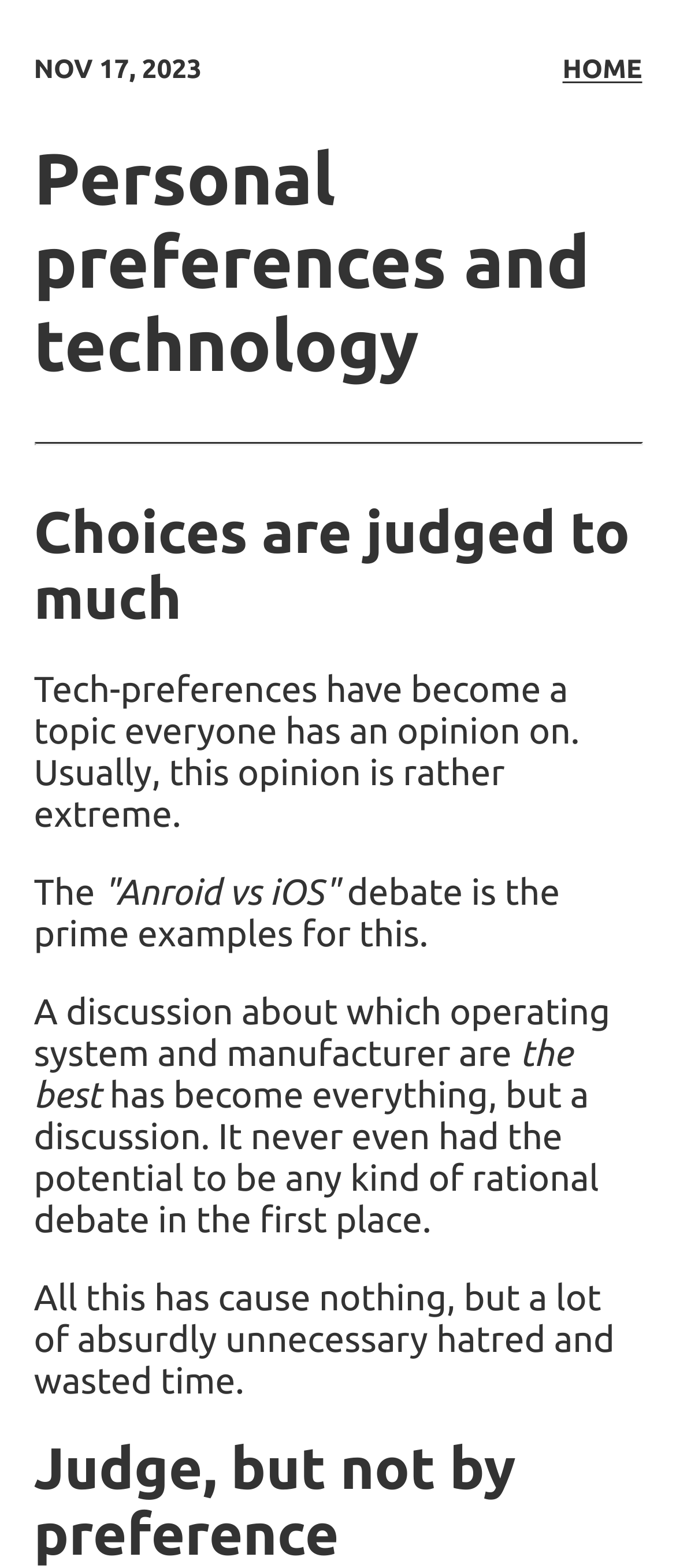Give a detailed account of the webpage.

The webpage appears to be a blog post or article discussing personal preferences and technology. At the top, there is a date "NOV 17, 2023" and a link to "HOME" positioned on the right side. Below this, there is a main heading "Personal preferences and technology" that spans the width of the page.

Underneath the main heading, there is a horizontal separator line. Following this, there is a subheading "Choices are judged too much" that is centered on the page. The main content of the article begins below this subheading, consisting of several paragraphs of text.

The text discusses how people have strong opinions about technology, often taking extreme stances. It specifically mentions the "Android vs iOS" debate as an example of this phenomenon. The article argues that these discussions are not rational debates, but rather a source of unnecessary hatred and wasted time.

Throughout the article, the text is arranged in a single column, with each paragraph building upon the previous one. There are no images on the page, and the focus is solely on the written content.